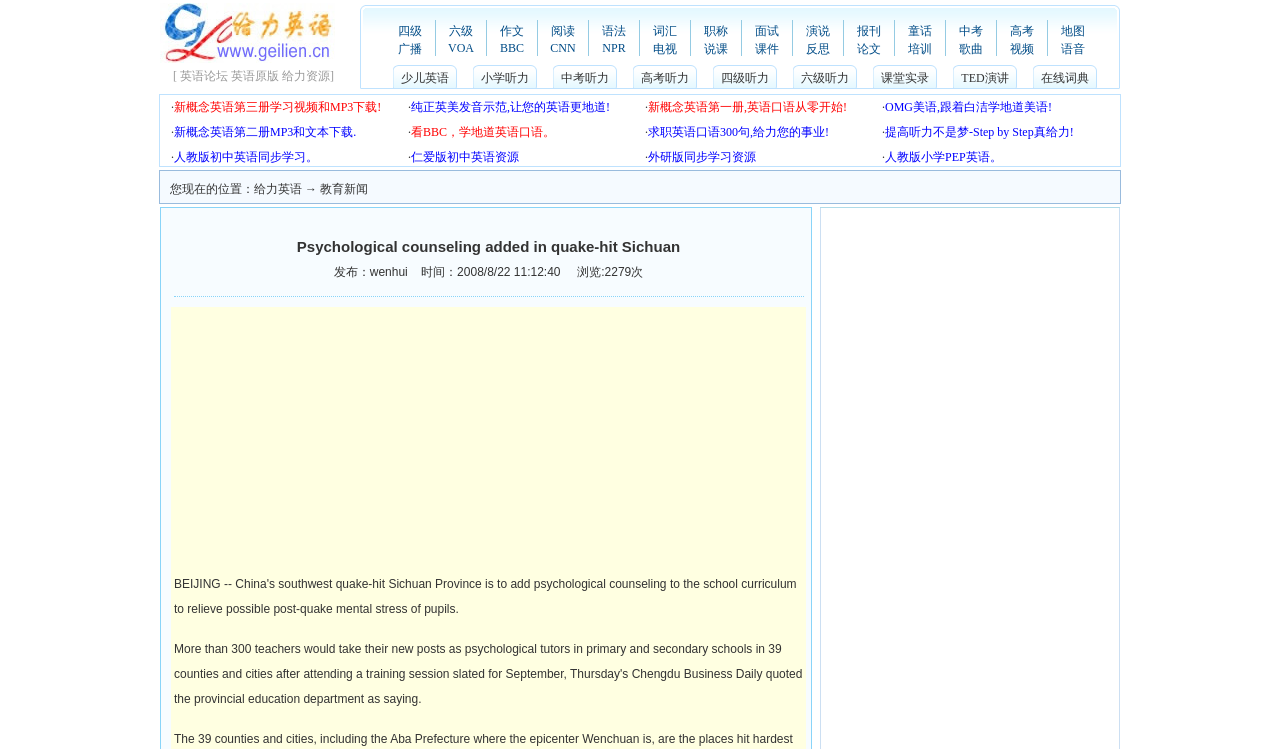Please identify the coordinates of the bounding box that should be clicked to fulfill this instruction: "Learn about 'ERPNext'".

None